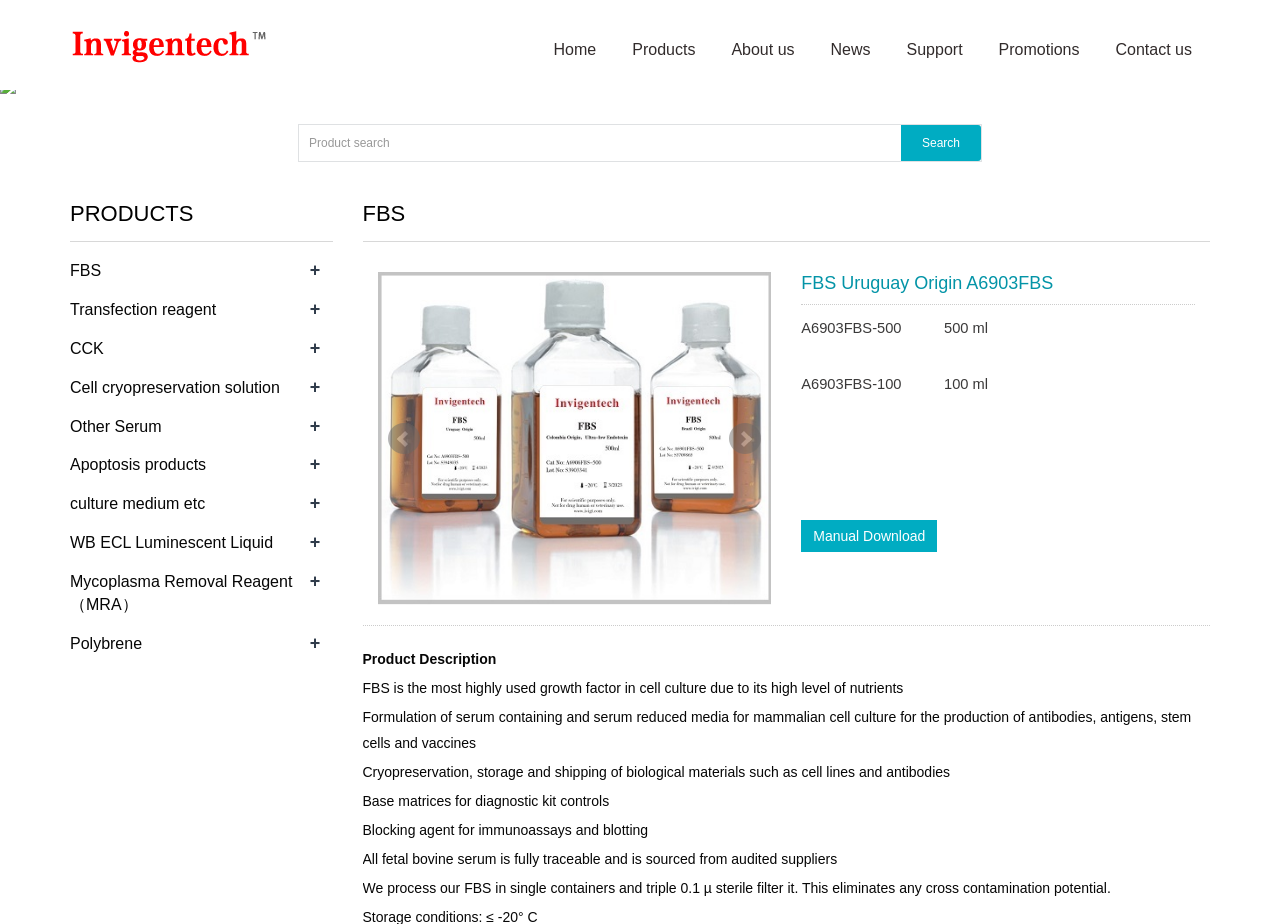Answer briefly with one word or phrase:
What is the product name in the table?

A6903FBS-500